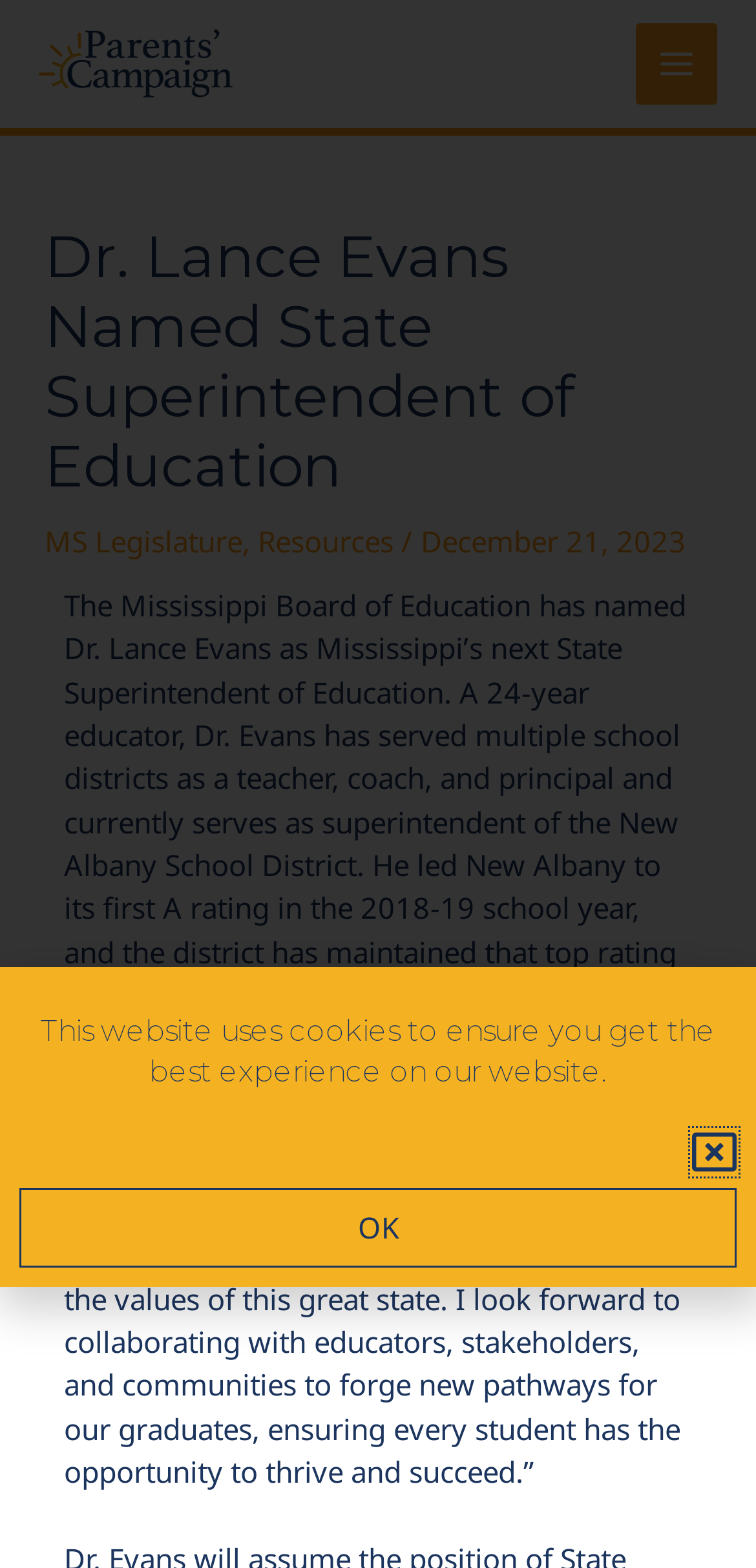Who is the new State Superintendent of Education? Analyze the screenshot and reply with just one word or a short phrase.

Dr. Lance Evans